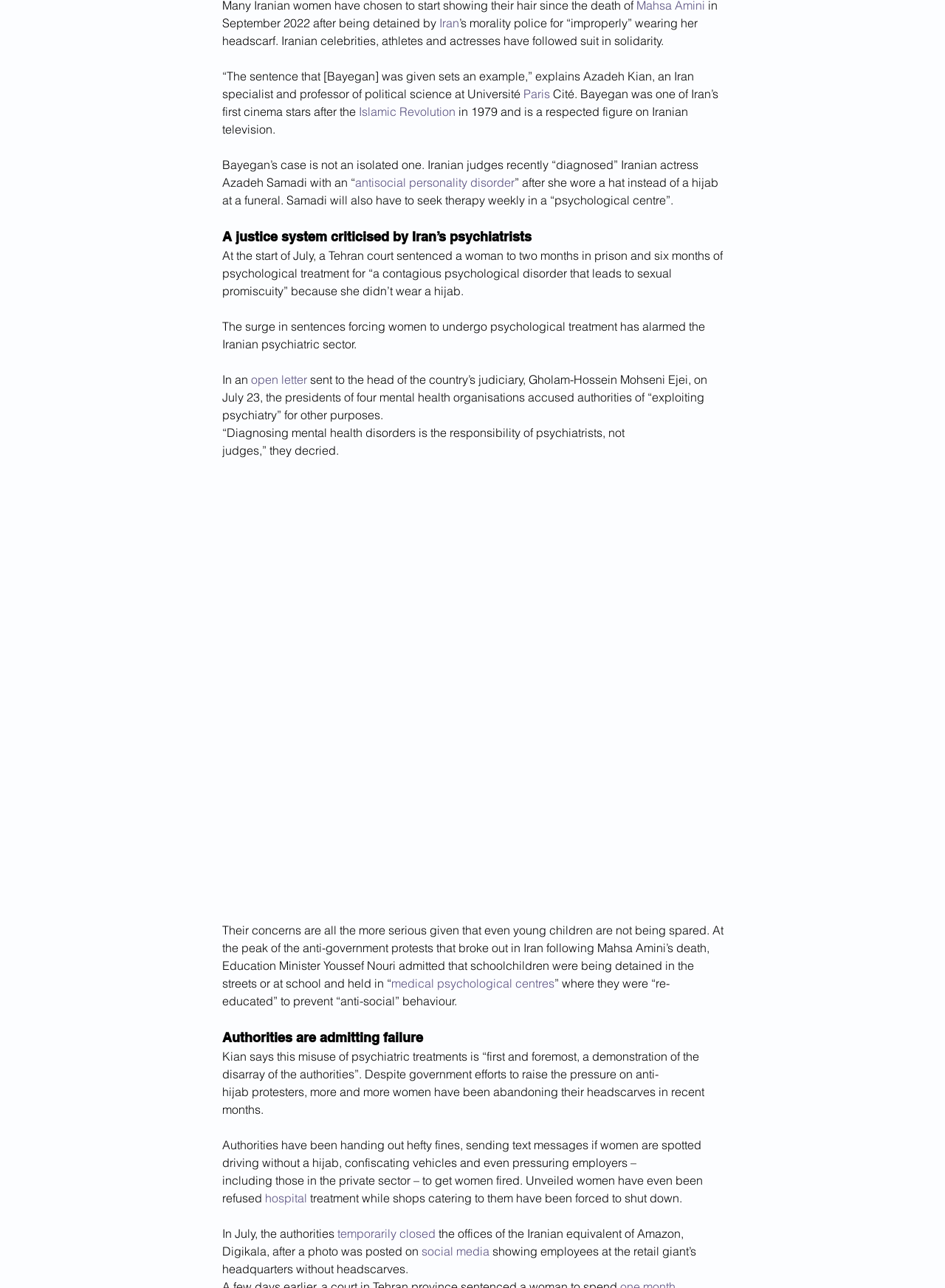Find the bounding box coordinates for the UI element that matches this description: "medical psychological centres".

[0.414, 0.757, 0.587, 0.769]